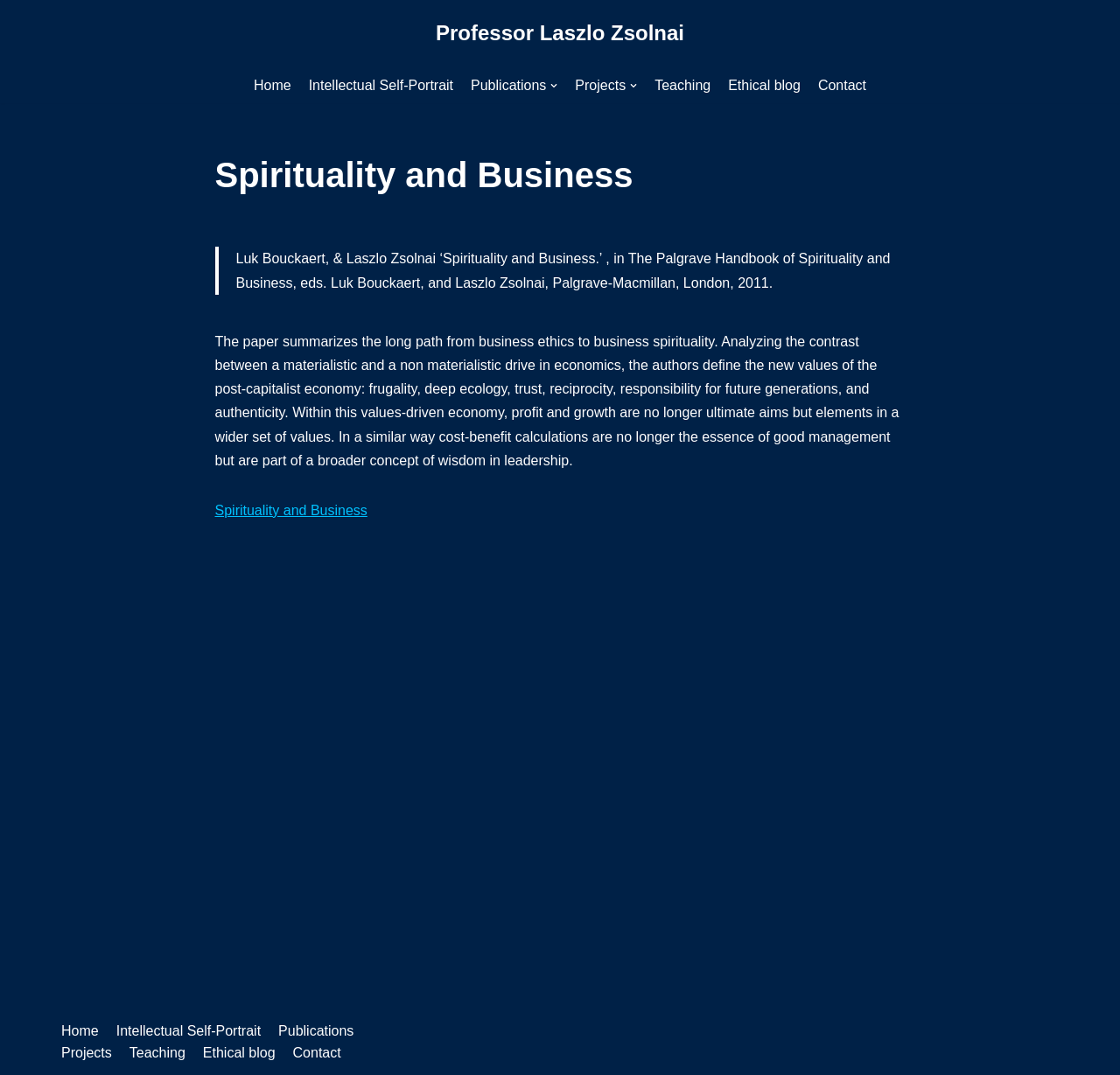Locate the headline of the webpage and generate its content.

Spirituality and Business